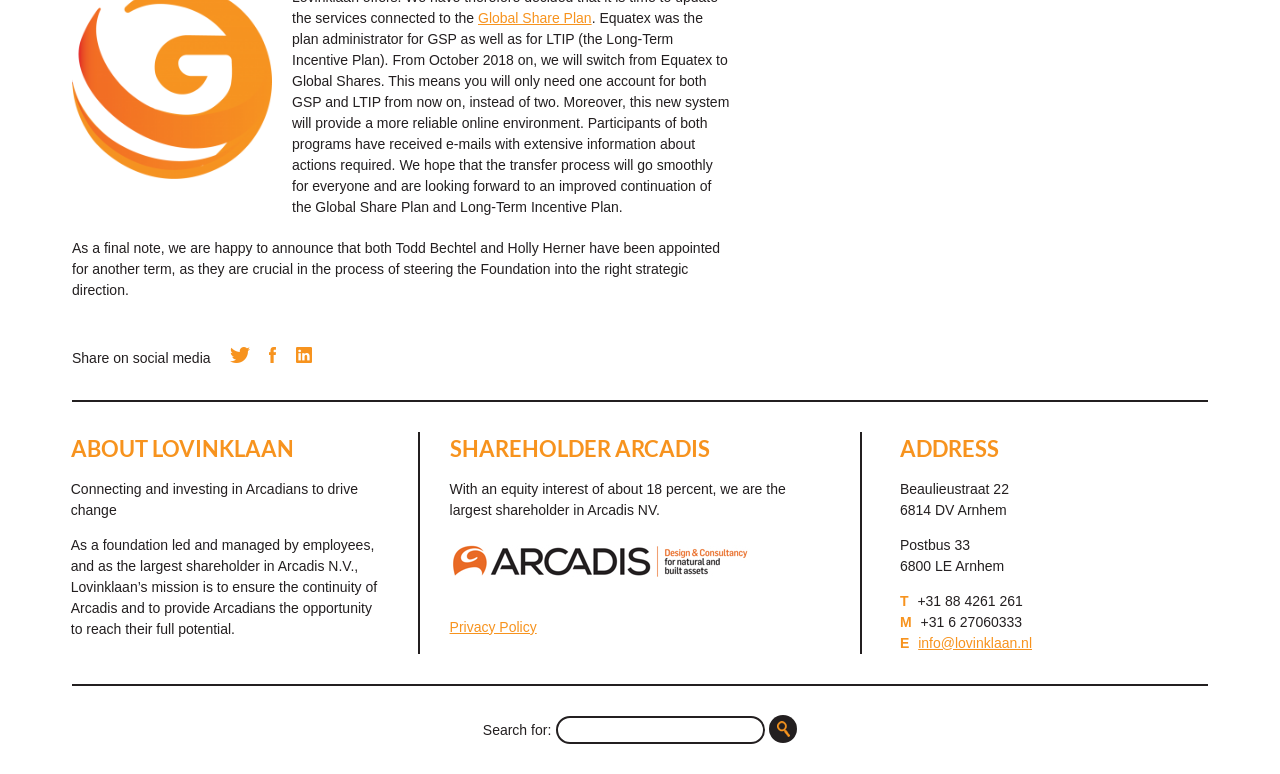What is the address of Lovinklaan?
Please provide a detailed and comprehensive answer to the question.

The answer can be found in the StaticText elements with OCR text 'Beaulieustraat 22' and '6814 DV Arnhem' which are children of the heading 'ADDRESS'.